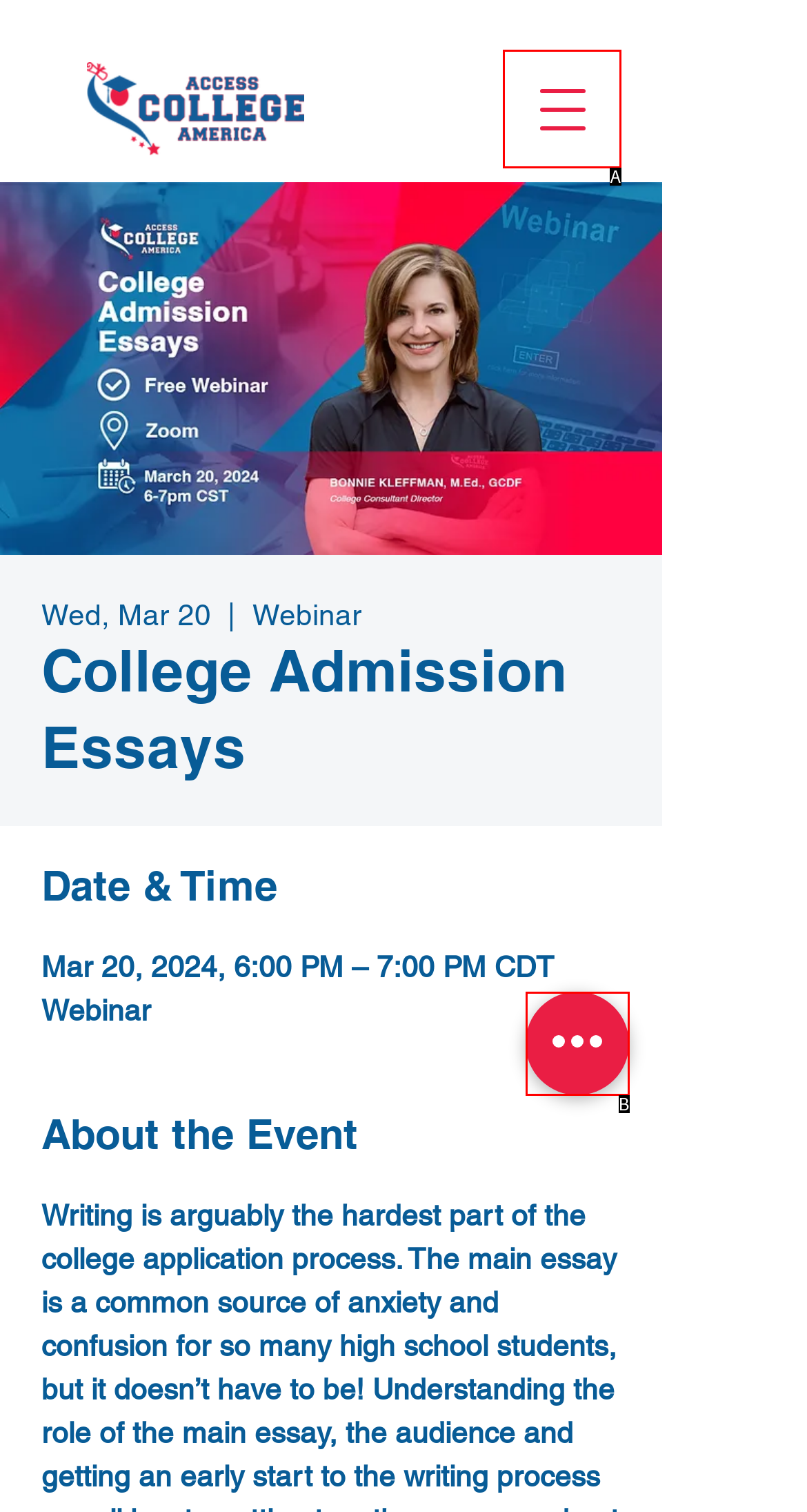From the provided choices, determine which option matches the description: aria-label="Quick actions". Respond with the letter of the correct choice directly.

B